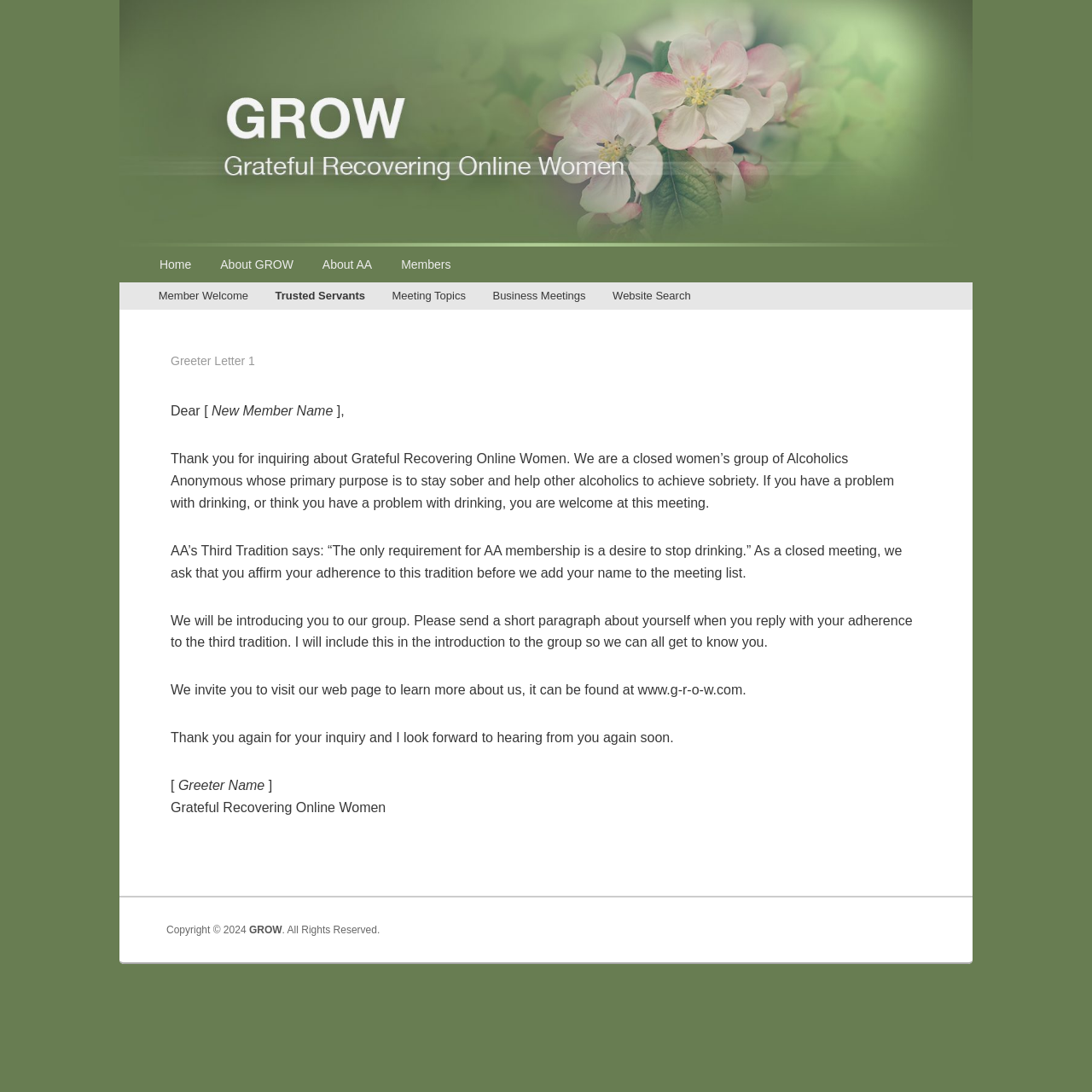Please determine the heading text of this webpage.

Greeter Letter 1